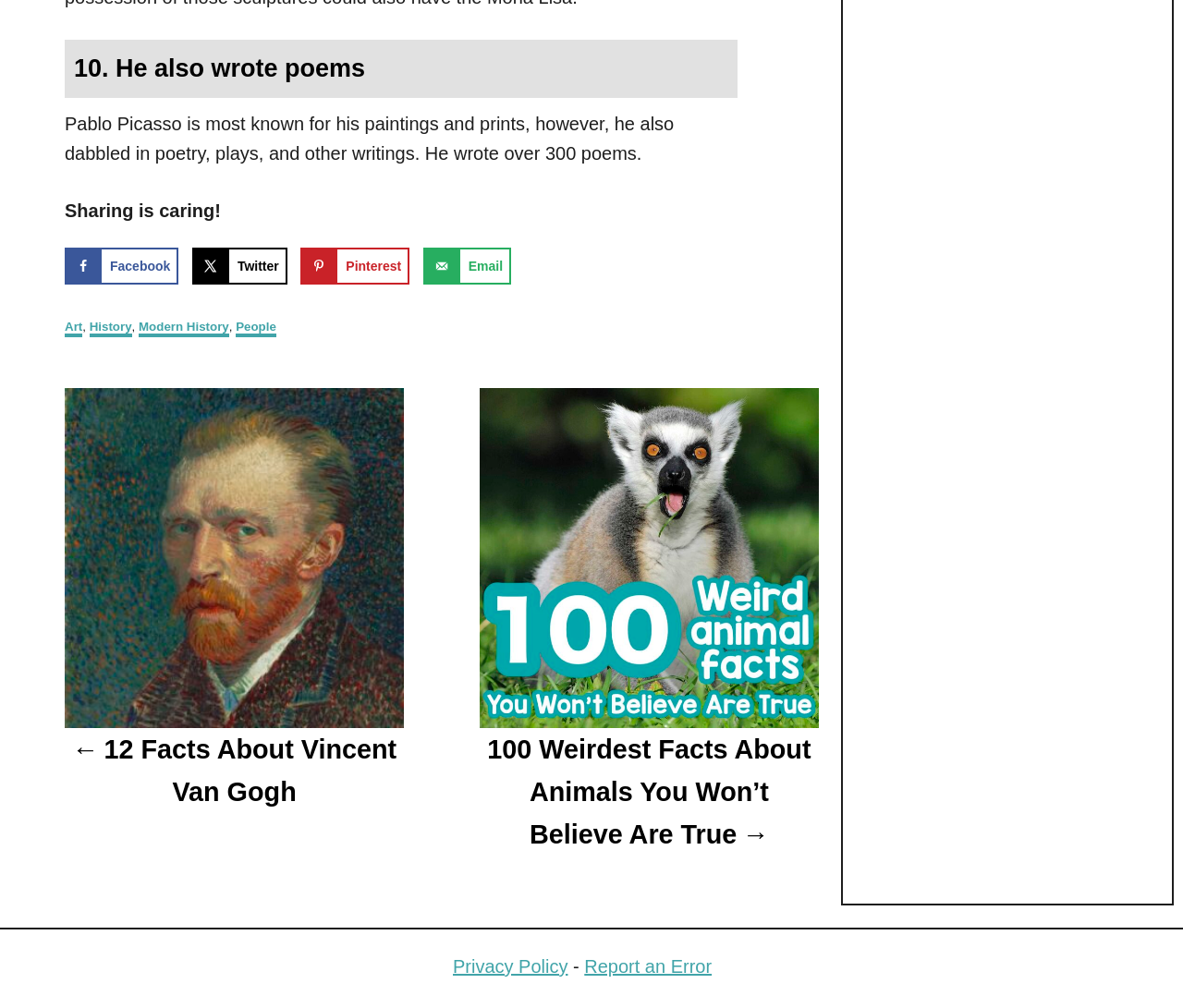What is Pablo Picasso known for?
Could you give a comprehensive explanation in response to this question?

Based on the StaticText element with OCR text 'Pablo Picasso is most known for his paintings and prints, however, he also dabbled in poetry, plays, and other writings.', it can be inferred that Pablo Picasso is known for his paintings and prints.